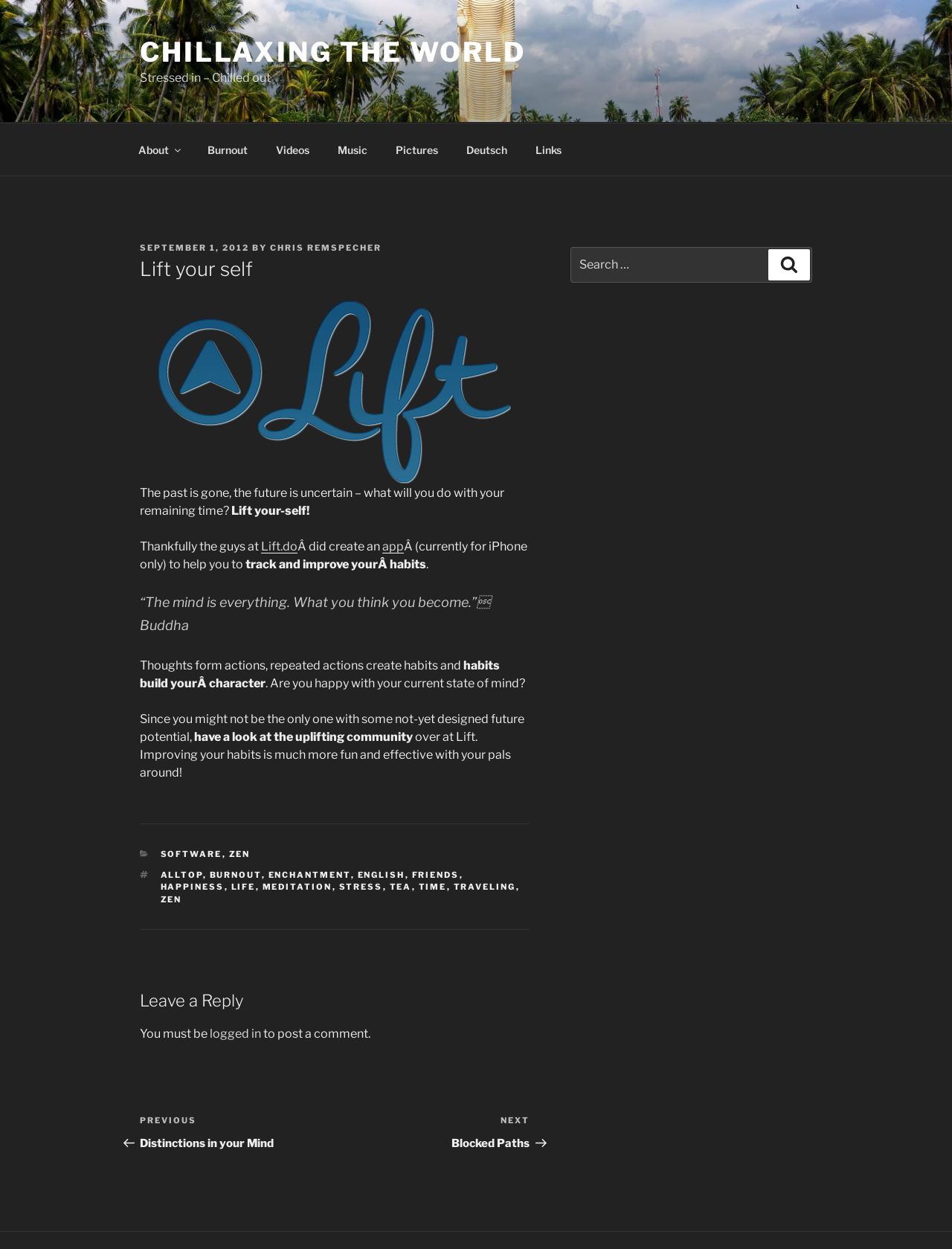What is the purpose of the search box in the sidebar?
Look at the image and answer the question using a single word or phrase.

Search for posts